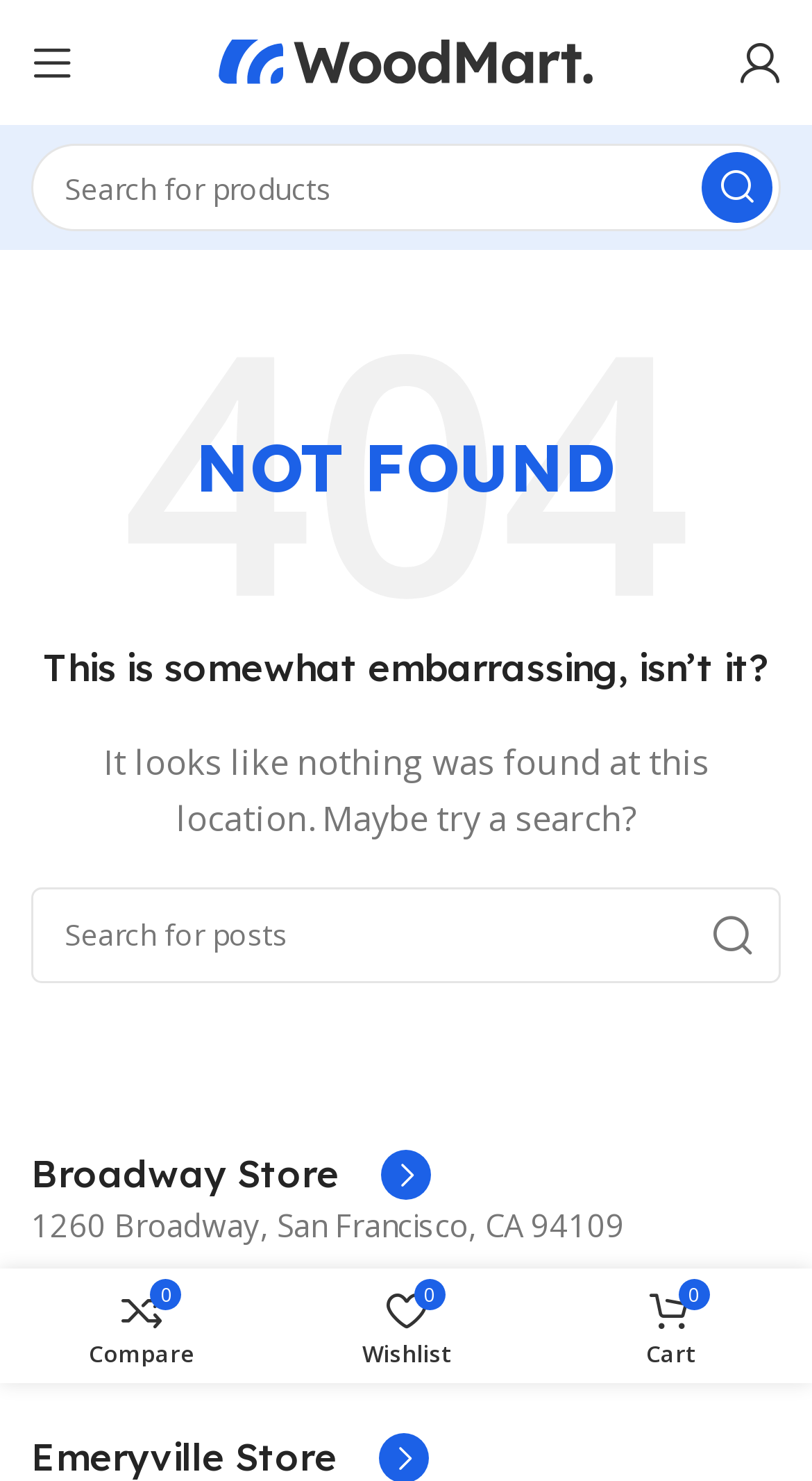Offer an in-depth caption of the entire webpage.

This webpage is a "Page not found" error page from Veeink. At the top left corner, there is a link to open a mobile menu. Next to it, there is a link with no text, and on the top right corner, there is a link with an icon. Below these links, there is a search bar with a textbox and a search button.

The main content of the page is divided into sections. The first section has a heading "NOT FOUND" and a subheading "This is somewhat embarrassing, isn’t it?". Below this, there is a paragraph of text explaining that nothing was found at the current location and suggesting to try a search. There is another search bar with a textbox and a search button below this paragraph.

On the lower half of the page, there are two sections, each containing an image, a heading, and a paragraph of text. The first section has a heading "Broadway Store" and an address "1260 Broadway, San Francisco, CA 94109". The second section has a heading "Valencia Store" and an address "1501 Valencia St, San Francisco, CA 94110".

At the bottom of the page, there are three links: "Compare products", "My wishlist", and "My cart", each with an icon and a number indicating the number of items.